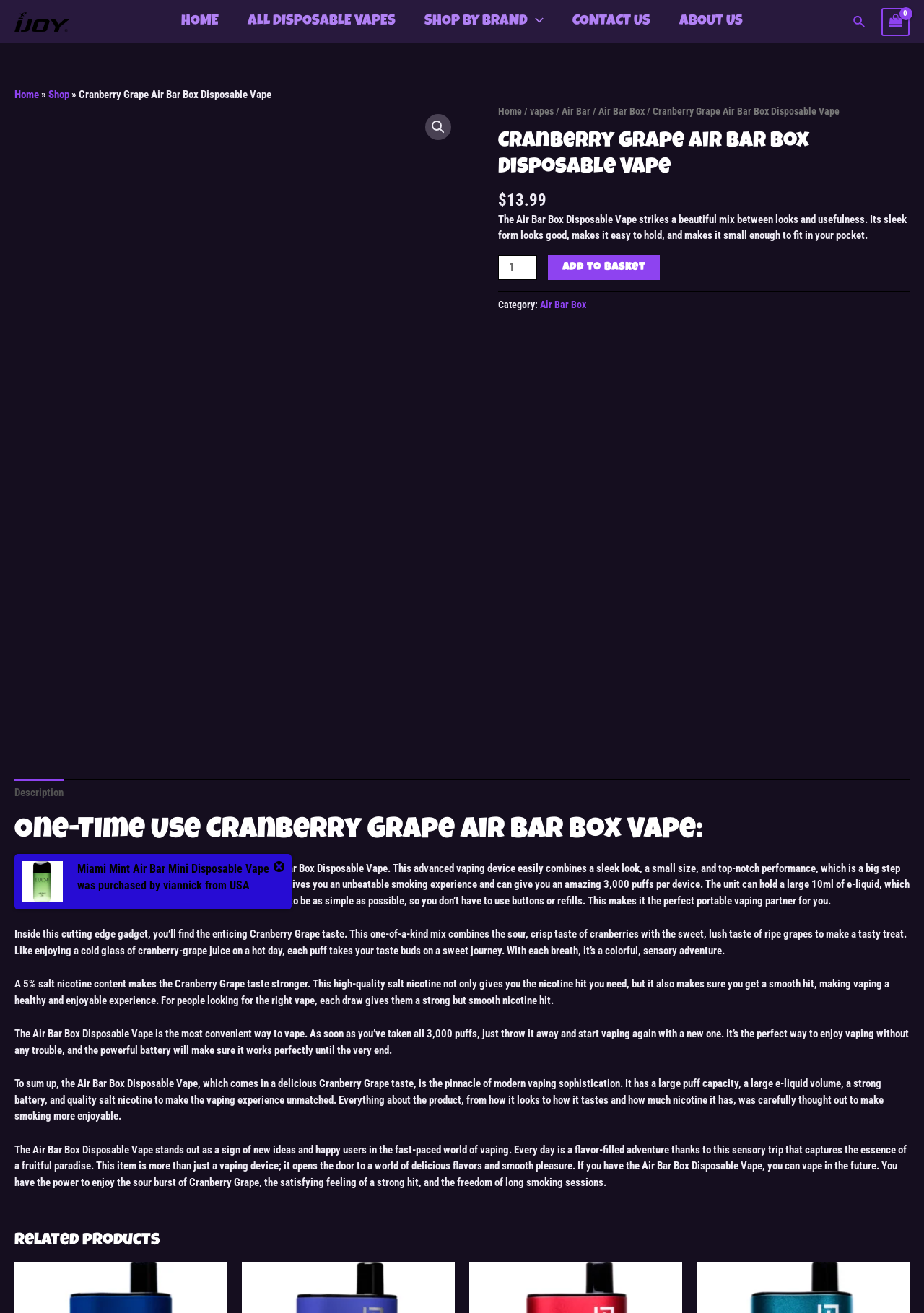Determine the bounding box coordinates of the element that should be clicked to execute the following command: "Click the 'HOME' link".

[0.18, 0.0, 0.252, 0.033]